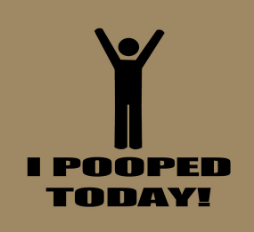Reply to the question with a single word or phrase:
What is the emotion expressed by the stick figure?

joy